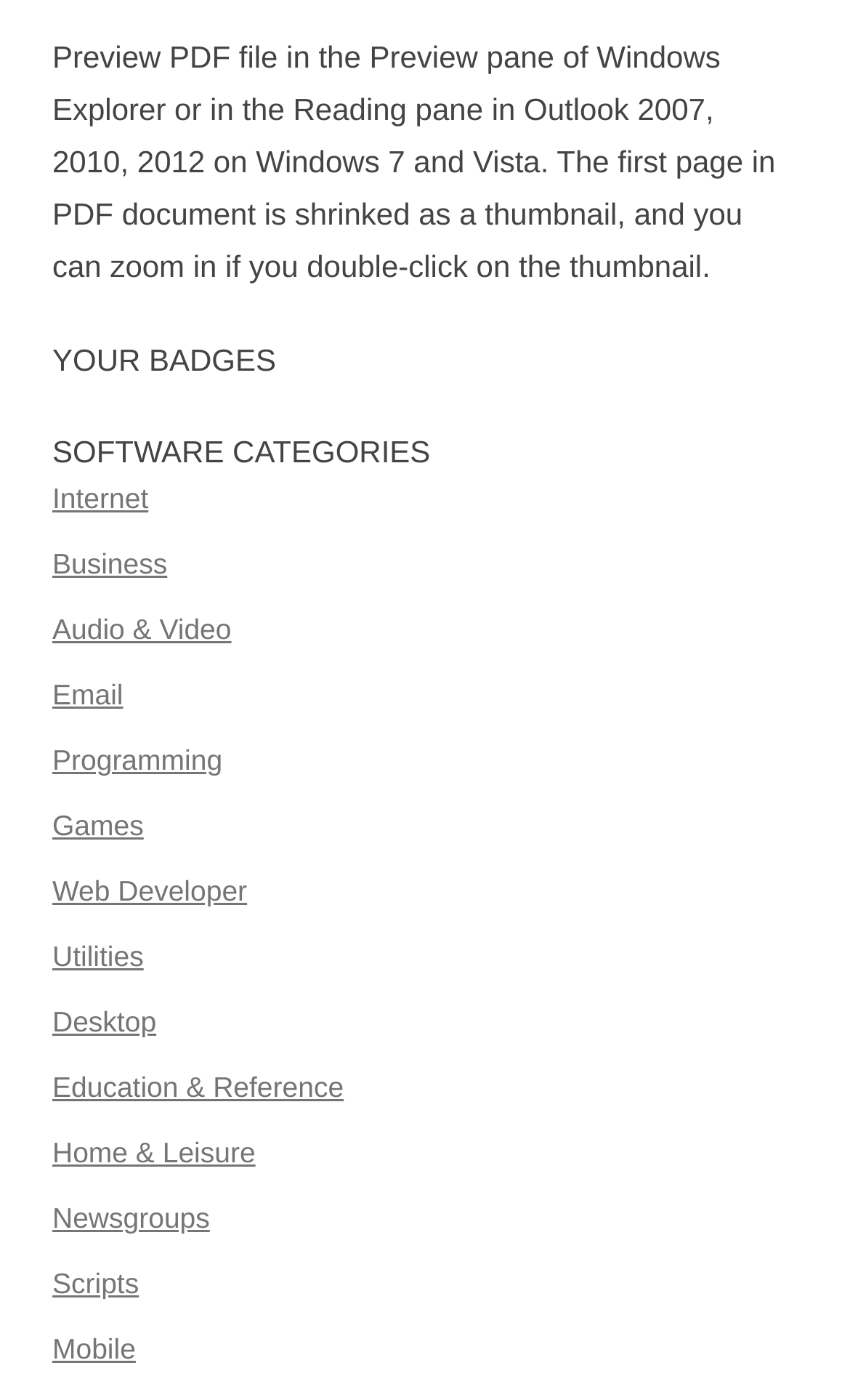Please identify the bounding box coordinates of the clickable area that will allow you to execute the instruction: "View Business software".

[0.062, 0.391, 0.197, 0.415]